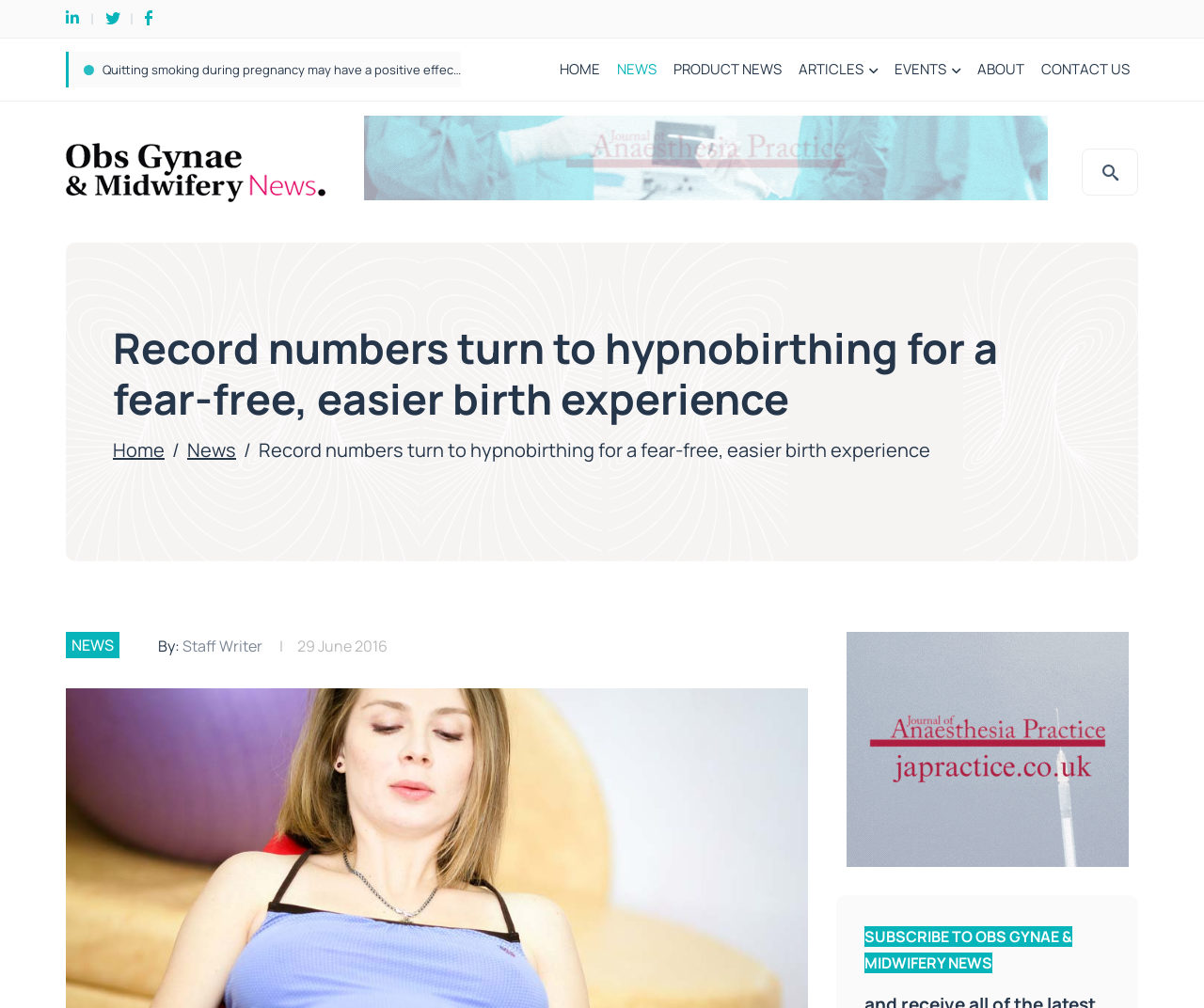Generate a comprehensive description of the contents of the webpage.

This webpage appears to be a news article page, with a focus on hypnobirthing. The main heading, "Record numbers turn to hypnobirthing for a fear-free, easier birth experience", is prominently displayed near the top of the page. Below the heading, there is a brief introduction or summary of the article.

The top navigation bar contains several links, including "HOME", "NEWS", "PRODUCT NEWS", "ARTICLES", "EVENTS", "ABOUT", and "CONTACT US". These links are positioned horizontally across the top of the page.

To the left of the main heading, there are three small icons, represented by Unicode characters "\uf0e1", "\uf099", and "\ue930". These icons are likely social media links or other interactive elements.

On the right side of the page, there is a banner advert with an animated image and text "See the latest from the world of anaesthesia" along with the Journal of Anaesthesia Practice logo. This banner takes up a significant portion of the right side of the page.

Below the main heading, there is a section with links to related news articles, including "NHS baby check may miss dislocated hips in new-born babies". This section is positioned above a horizontal line that separates it from the main article content.

The main article content is divided into sections, with headings and paragraphs of text. There are also several links and images scattered throughout the article, including an image of the OGP News logo and another animated banner advert.

At the bottom of the page, there is a call-to-action to "SUBSCRIBE TO OBS GYNAE & MIDWIFERY NEWS".